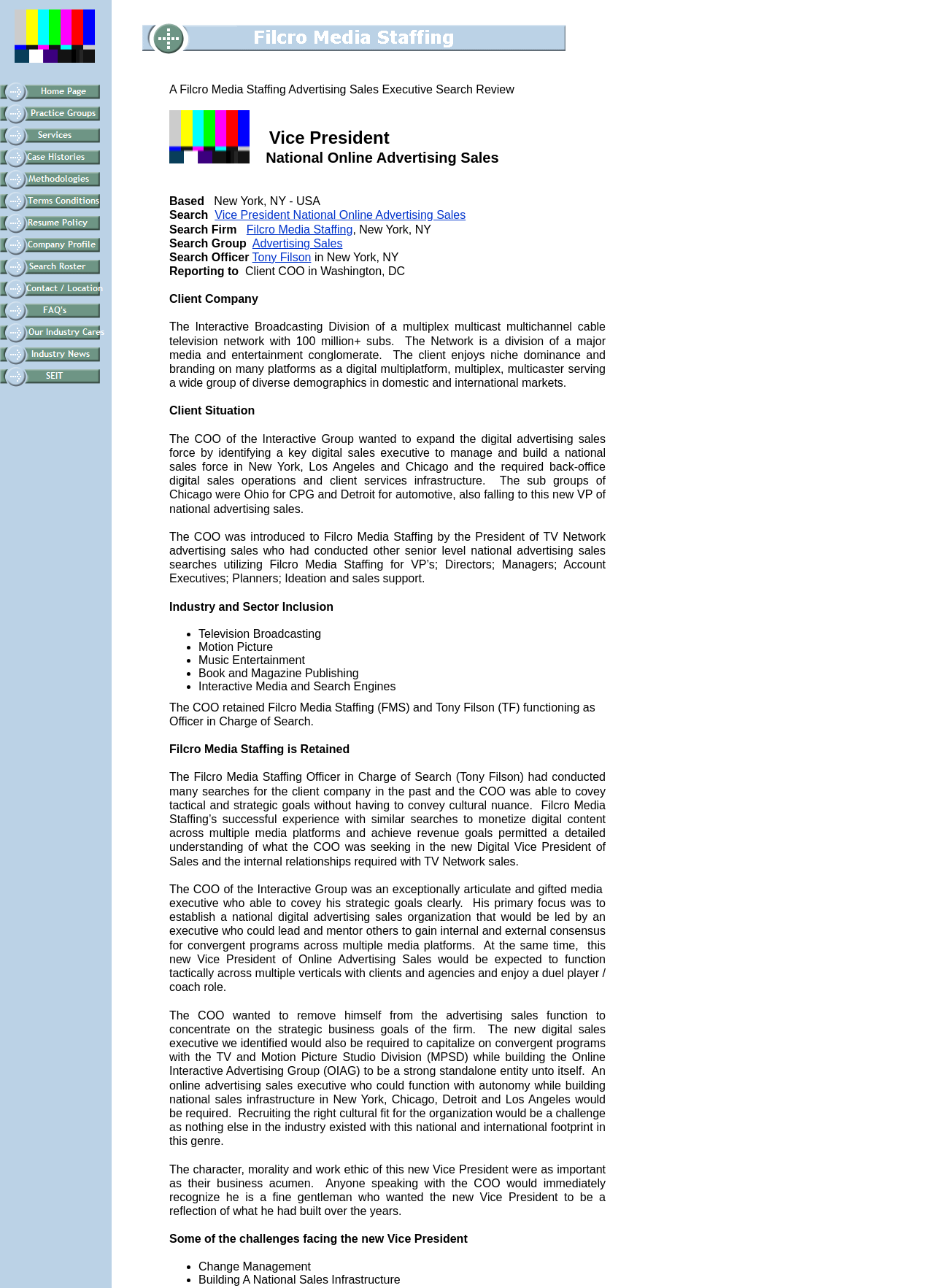Identify the bounding box coordinates for the region to click in order to carry out this instruction: "check out Company Profile of Filcro Media Staffing". Provide the coordinates using four float numbers between 0 and 1, formatted as [left, top, right, bottom].

[0.0, 0.193, 0.117, 0.199]